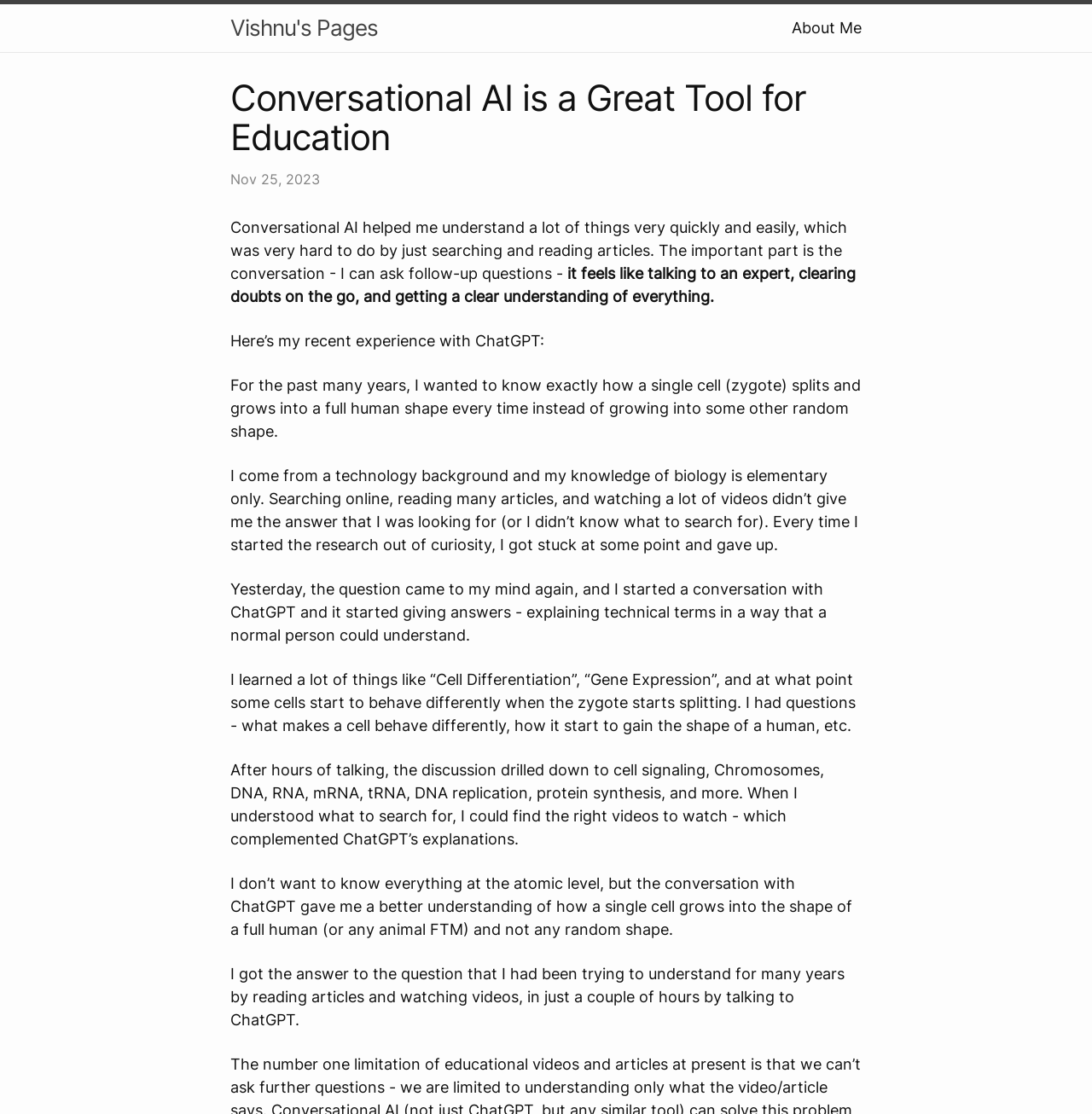What is the author's background?
Answer the question with a single word or phrase derived from the image.

Technology